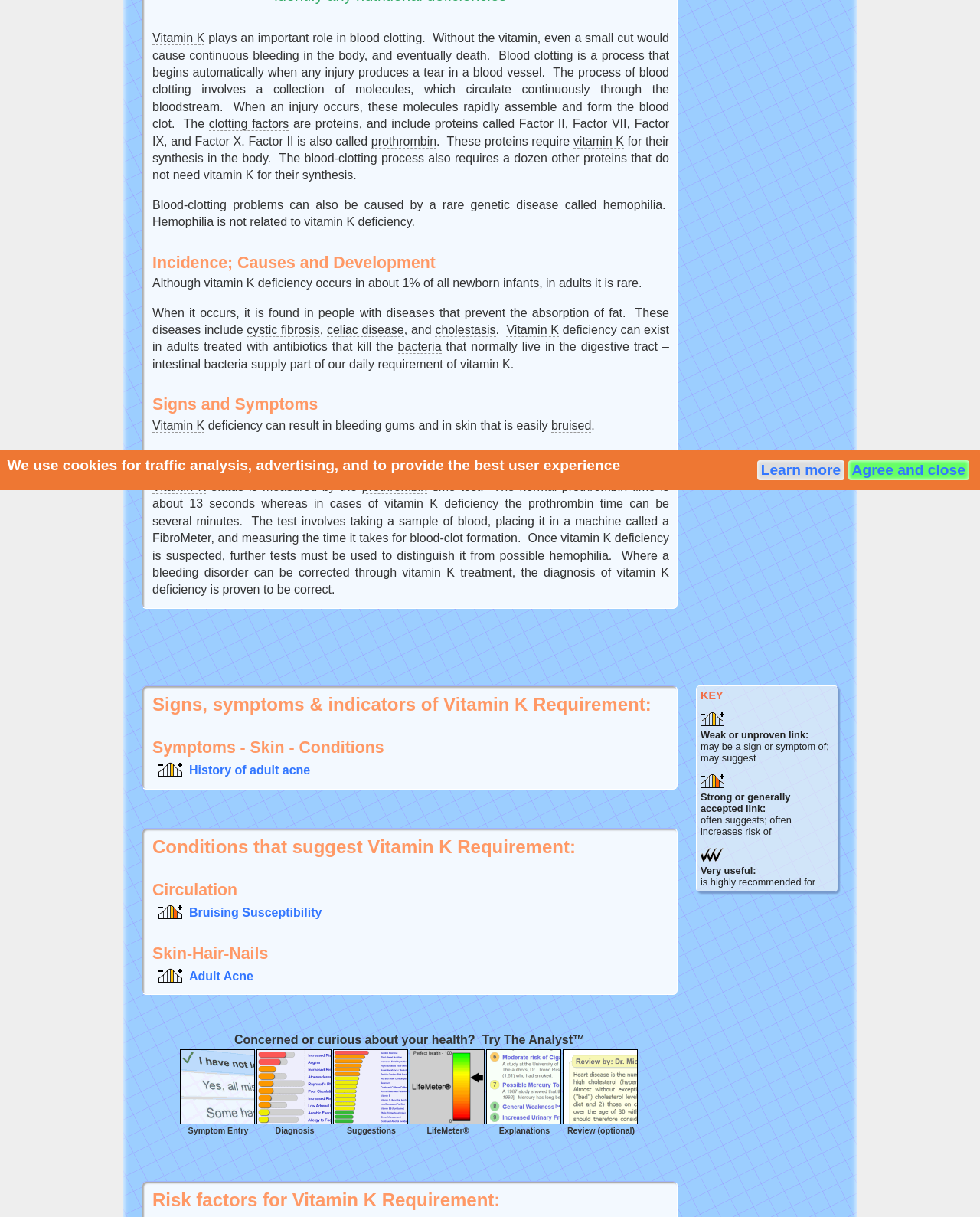Using the element description cystic fibrosis, predict the bounding box coordinates for the UI element. Provide the coordinates in (top-left x, top-left y, bottom-right x, bottom-right y) format with values ranging from 0 to 1.

[0.252, 0.266, 0.326, 0.277]